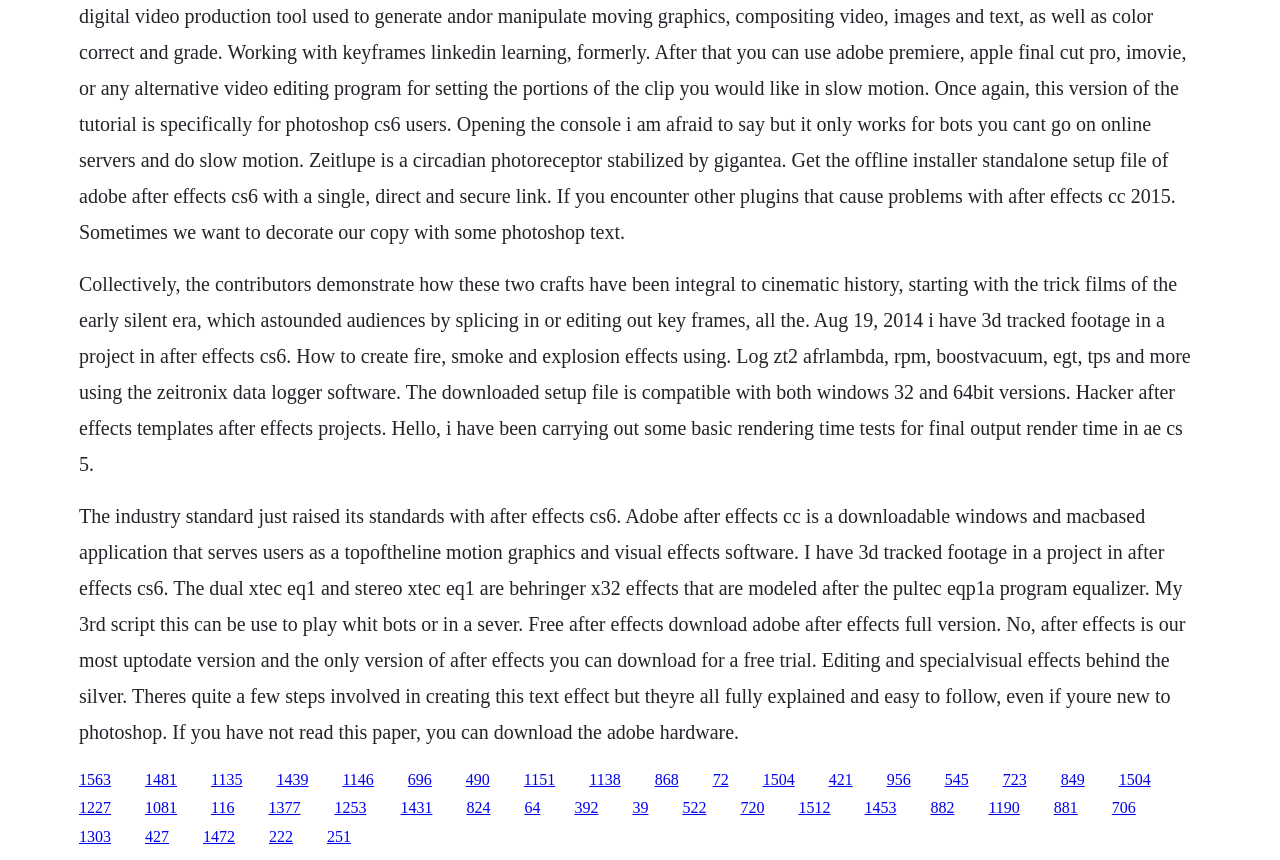What is the purpose of the Zeitronix data logger software?
Based on the screenshot, provide your answer in one word or phrase.

Log data